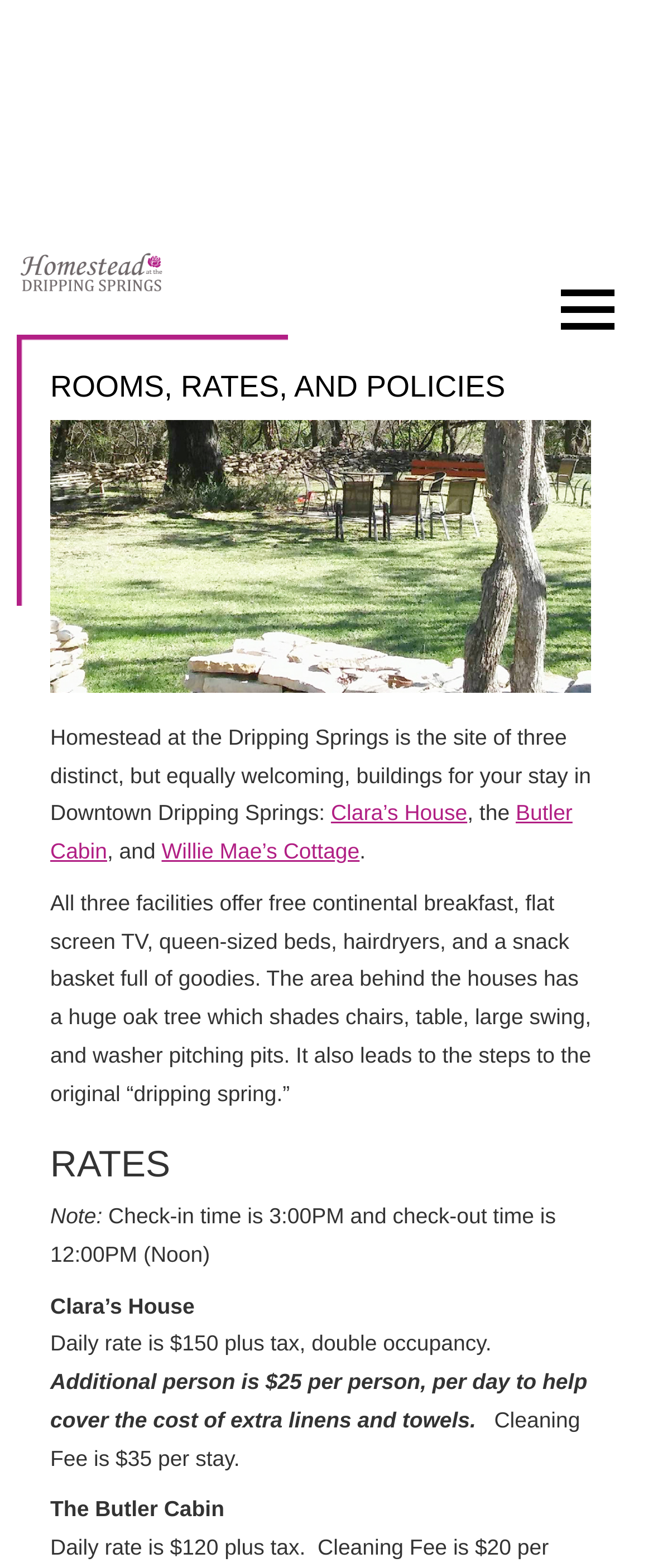Identify the bounding box of the UI element described as follows: "title="Homestead at the Dripping Springs"". Provide the coordinates as four float numbers in the range of 0 to 1 [left, top, right, bottom].

[0.026, 0.176, 0.253, 0.192]